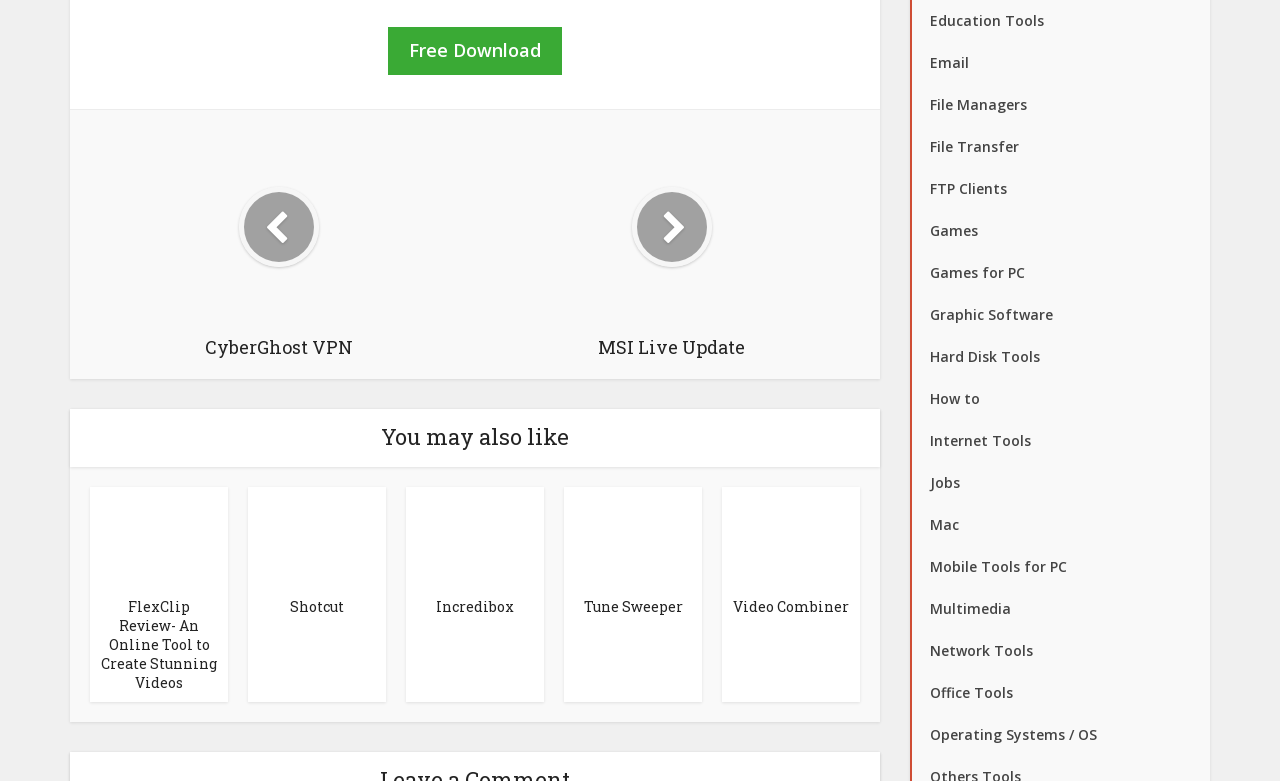Determine the coordinates of the bounding box for the clickable area needed to execute this instruction: "Read the review of Shotcut".

[0.194, 0.671, 0.272, 0.699]